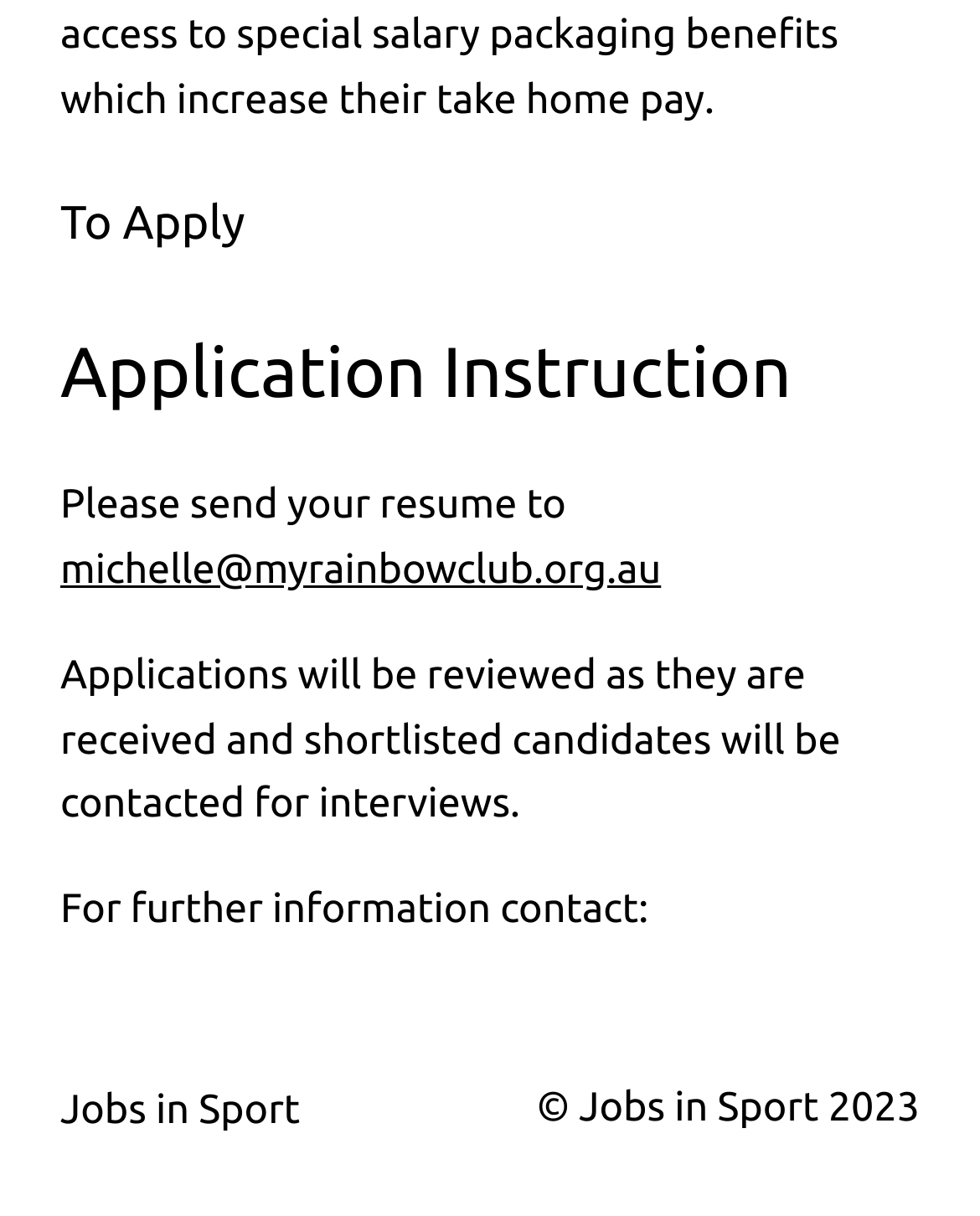What is the related job category?
Make sure to answer the question with a detailed and comprehensive explanation.

The related job category can be inferred from the link at the bottom of the page, which is labeled as 'Jobs in Sport', suggesting that the job application is related to the sports industry.